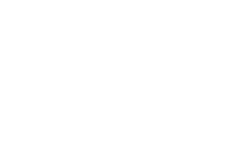What is the design style of the icon?
Refer to the image and give a detailed answer to the query.

The icon representing the concept of sharing on social media platforms is designed in a simple and modern aesthetic, which is often found in social media applications, aiming to encourage users to engage with and disseminate information from the source effectively.